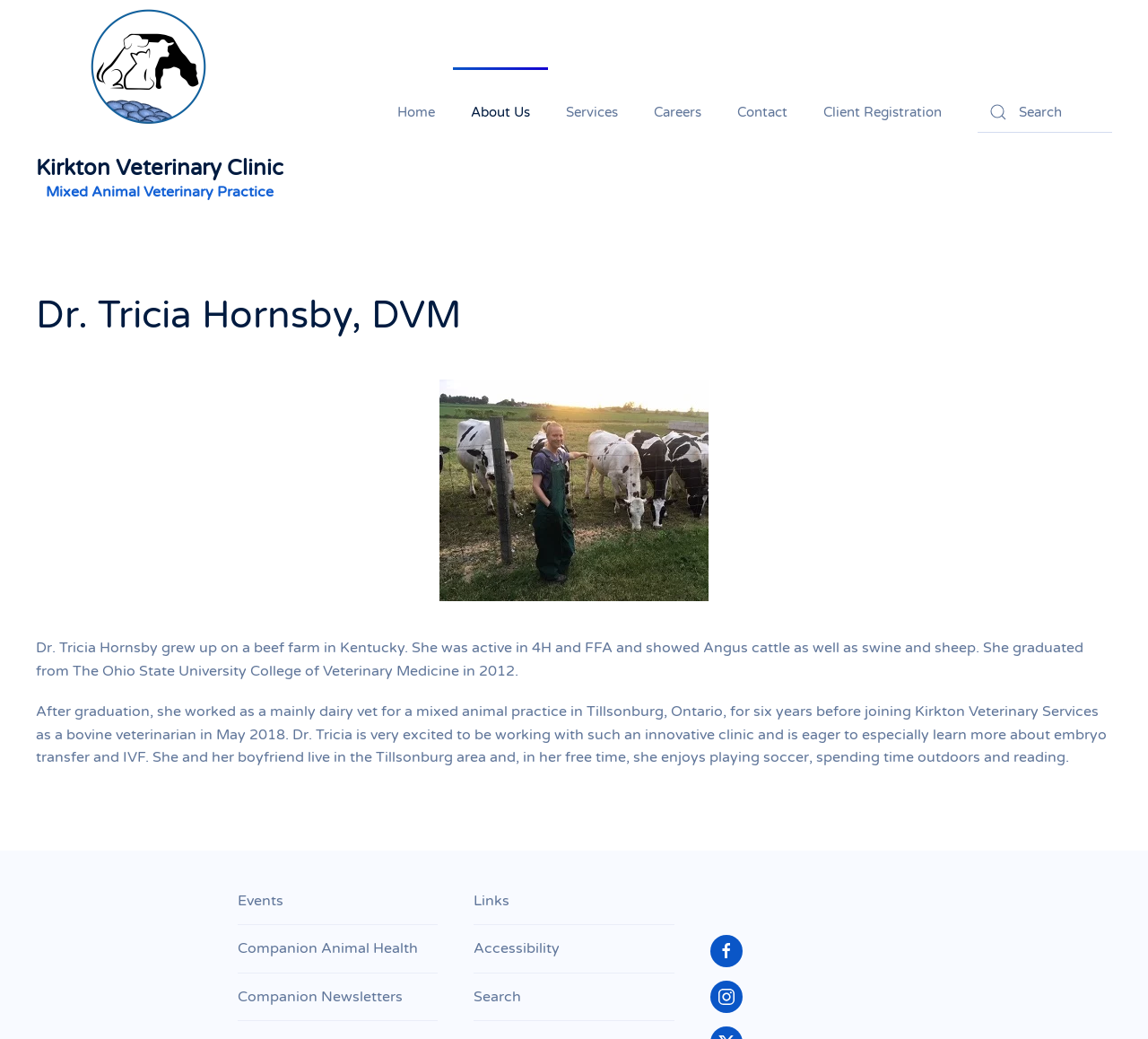Identify and provide the text of the main header on the webpage.

Kirkton Veterinary Clinic